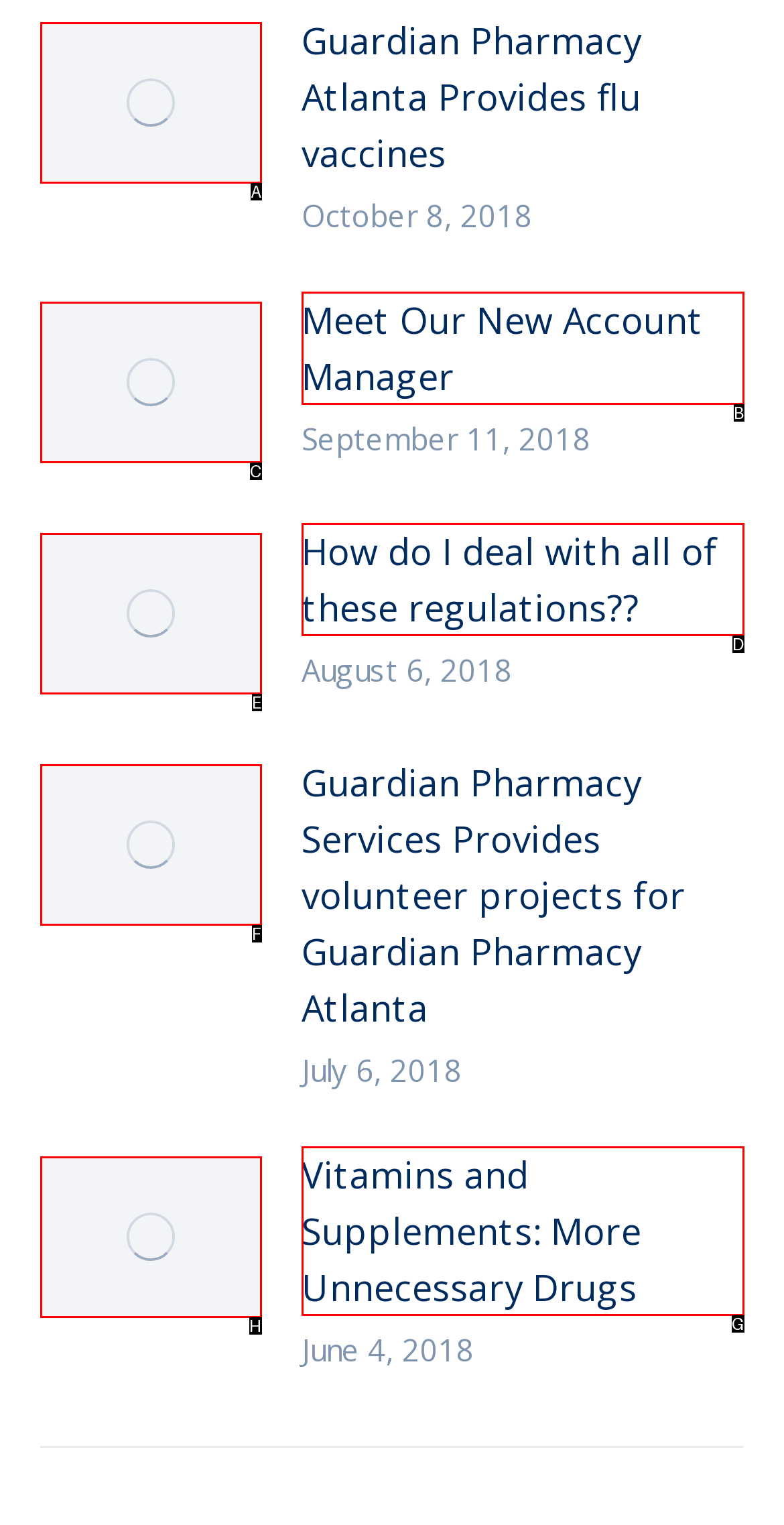Match the following description to a UI element: Meet Our New Account Manager
Provide the letter of the matching option directly.

B